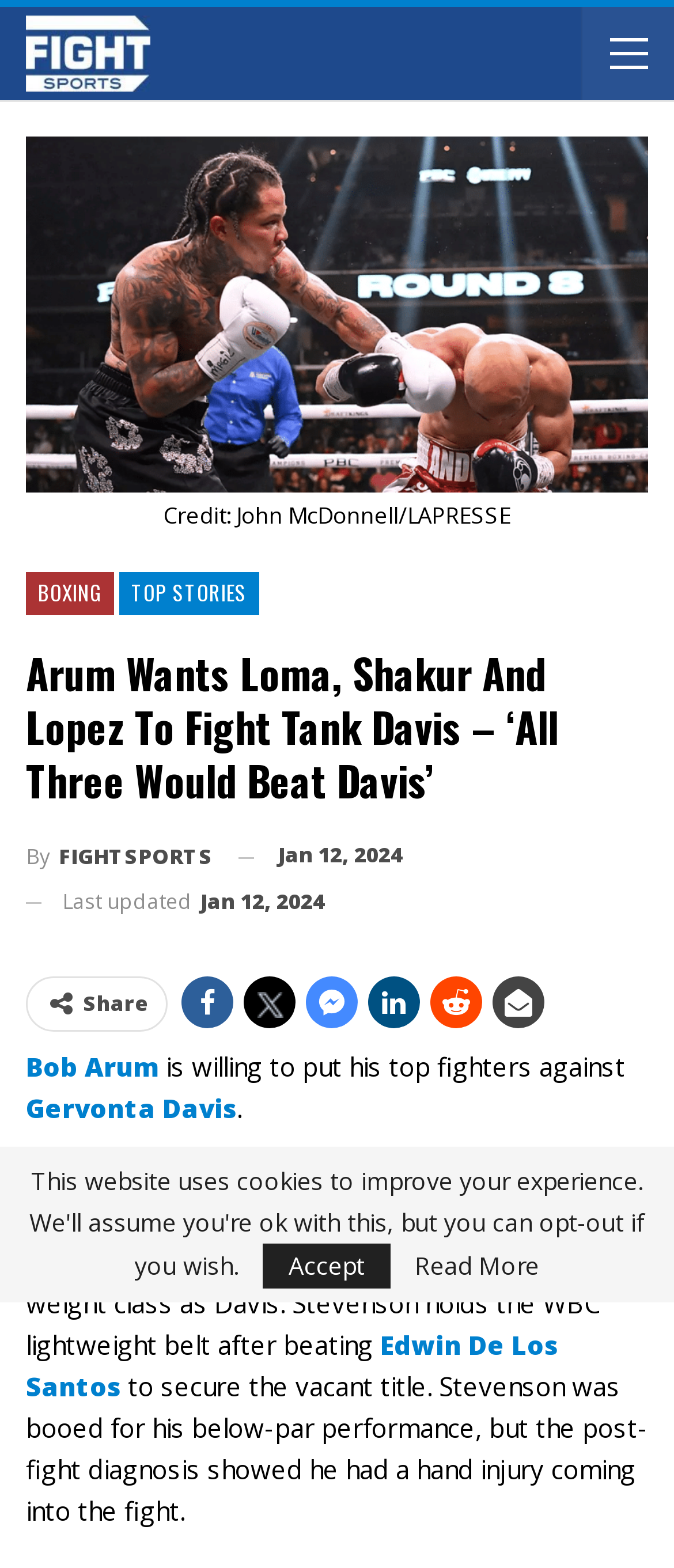Create a detailed summary of the webpage's content and design.

The webpage appears to be a news article about boxing, specifically discussing Bob Arum's willingness to put his top fighters against Gervonta Davis. At the top of the page, there is a logo image of "FIGHT SPORTS" with a figure caption below it. 

Below the logo, there is a large image with a link to the article "Arum Wants Loma, Shakur And Lopez To Fight Tank Davis - 'All Three Would Beat Davis'". The image is accompanied by a figcaption with a credit to John McDonnell/LAPRESSE.

To the right of the image, there are two links, "BOXING" and "TOP STORIES", which are likely navigation links to other sections of the website. 

Below the image, there is a heading that reads "Arum Wants Loma, Shakur And Lopez To Fight Tank Davis – ‘All Three Would Beat Davis’". The article's author, "FIGHTSPORTS", is credited below the heading, along with a timestamp of "Jan 12, 2024" and a "Last updated" label.

The main content of the article begins below, with a series of paragraphs discussing Bob Arum's plans to put his top fighters against Gervonta Davis. The text mentions Teofimo Lopez, Vasiliy Lomachenko, and Shakur Stevenson as credible opponents, and provides some background information on Stevenson's recent fight against Edwin De Los Santos.

There are several social media links and icons scattered throughout the page, including links to share the article and icons for Facebook, Twitter, and other platforms. At the very bottom of the page, there are two links, "Accept" and "Read More", which may be related to cookies or terms of service.